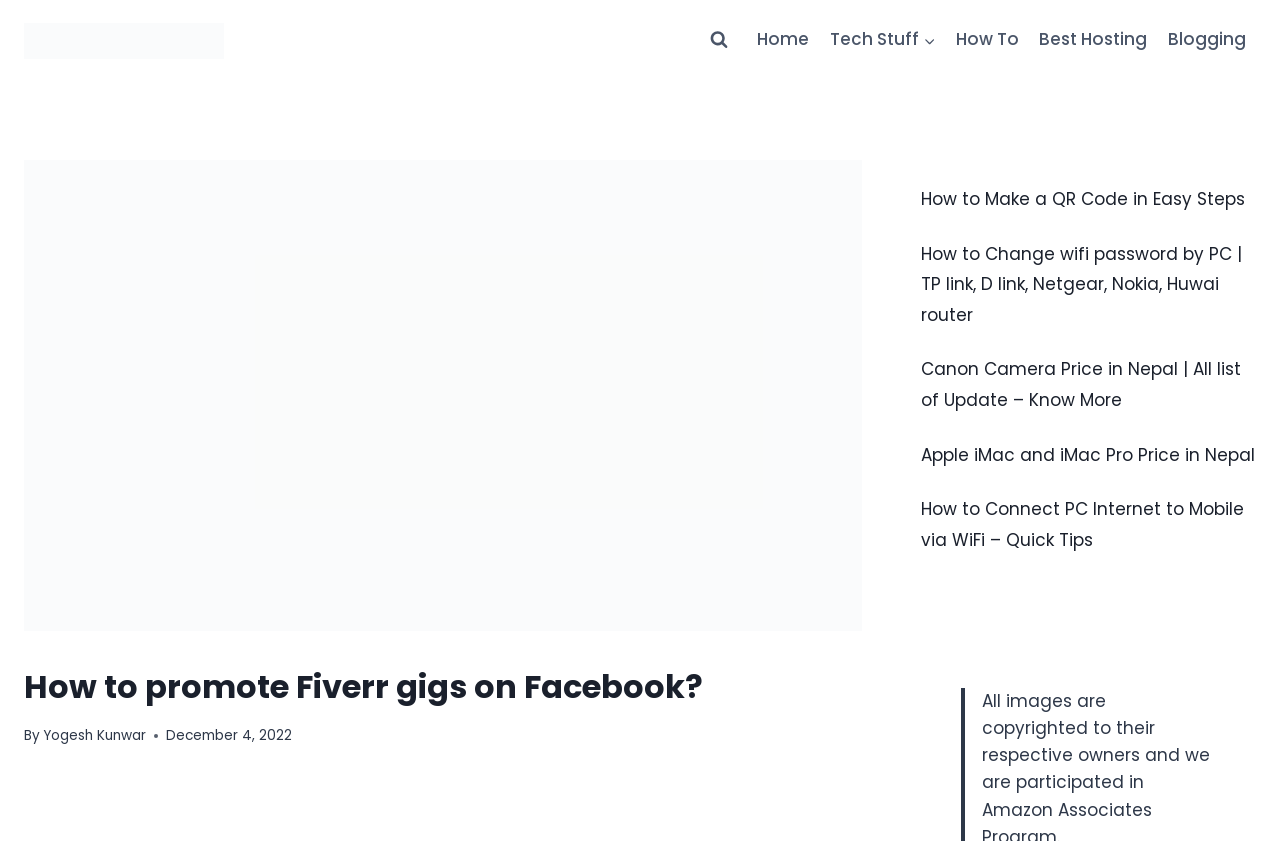Please mark the bounding box coordinates of the area that should be clicked to carry out the instruction: "Read the article about How to Make a QR Code in Easy Steps".

[0.72, 0.222, 0.973, 0.251]